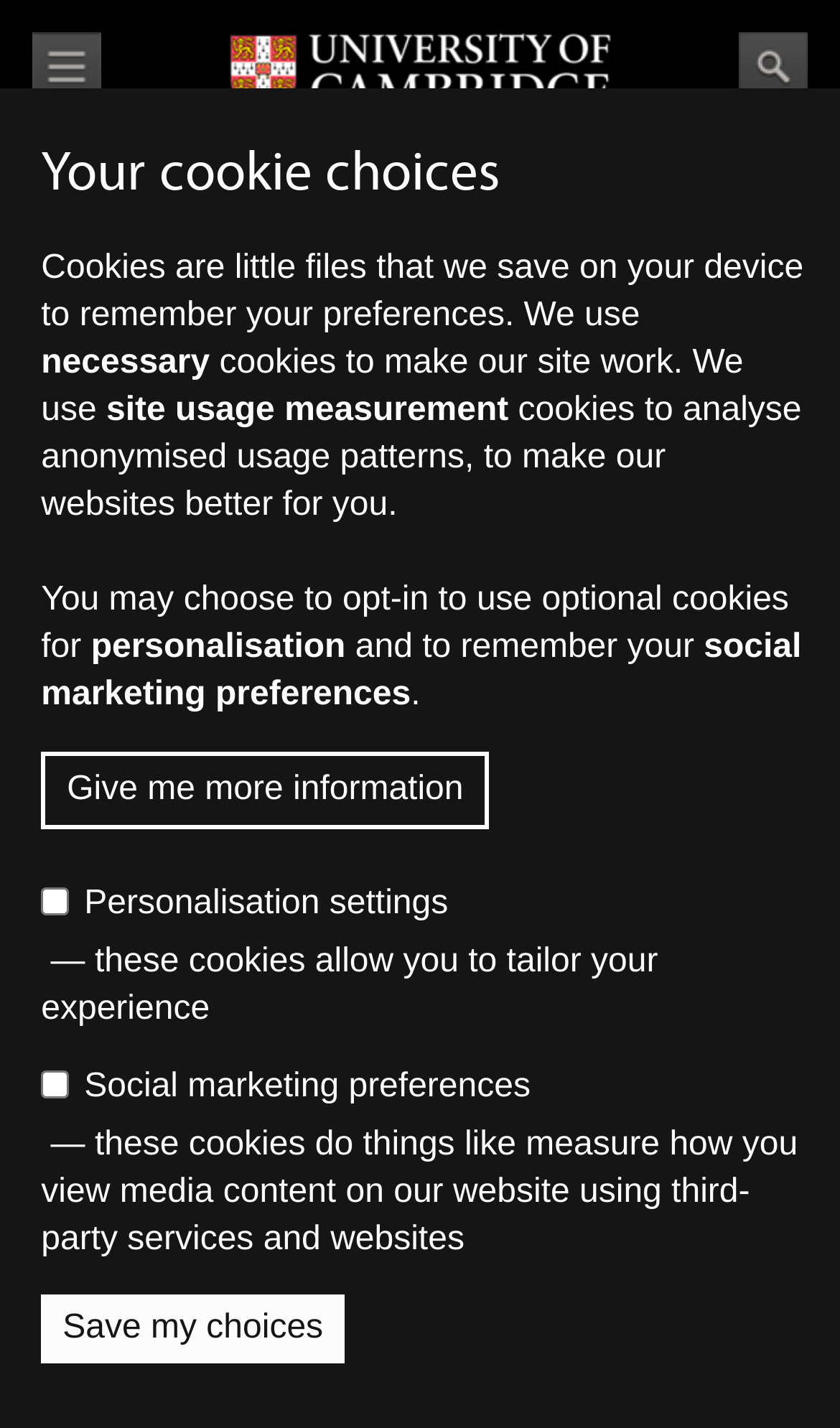Indicate the bounding box coordinates of the element that needs to be clicked to satisfy the following instruction: "Click the 'Give me more information' button". The coordinates should be four float numbers between 0 and 1, i.e., [left, top, right, bottom].

[0.049, 0.526, 0.582, 0.581]